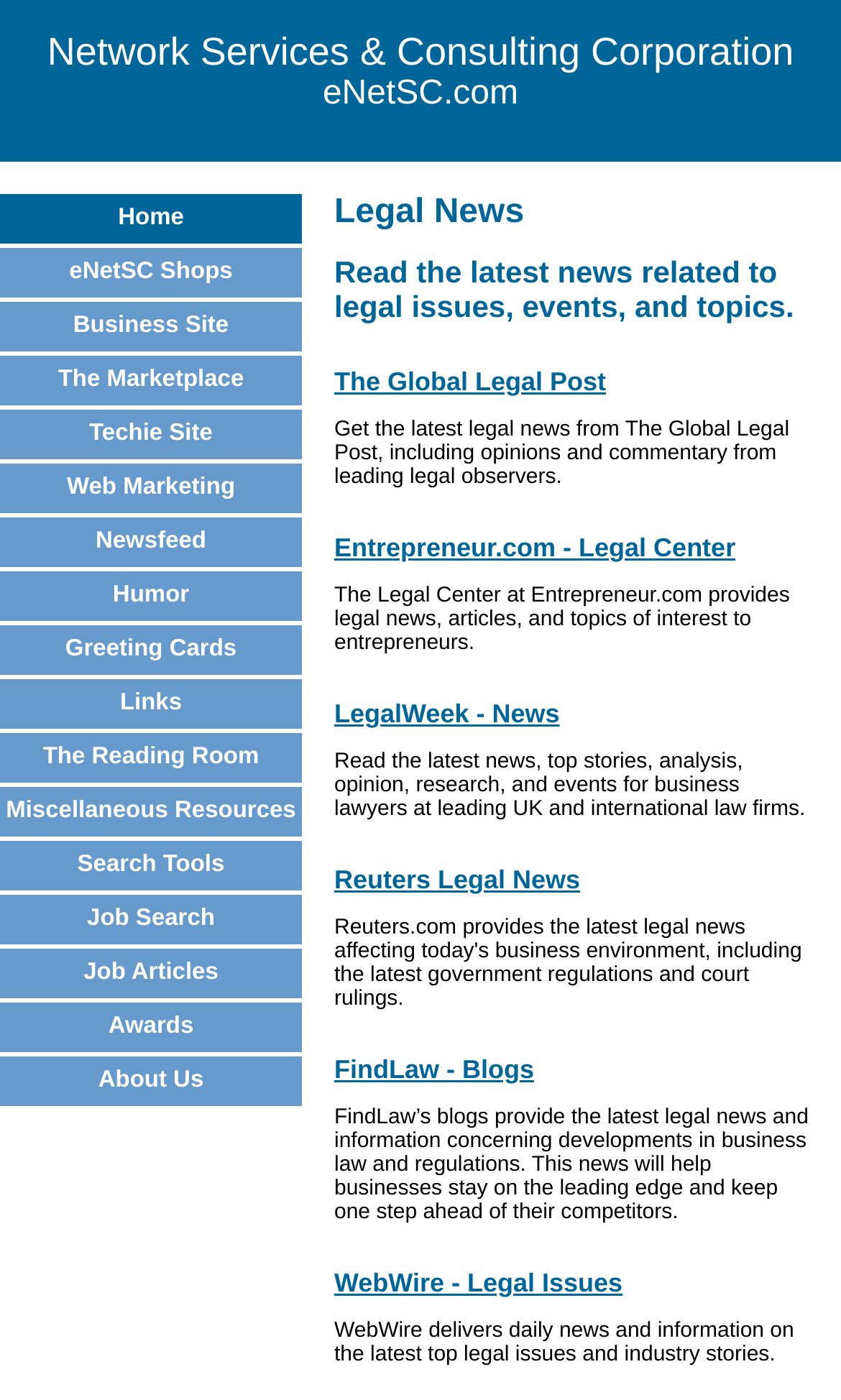What is the name of the corporation at the top? Look at the image and give a one-word or short phrase answer.

Network Services & Consulting Corporation